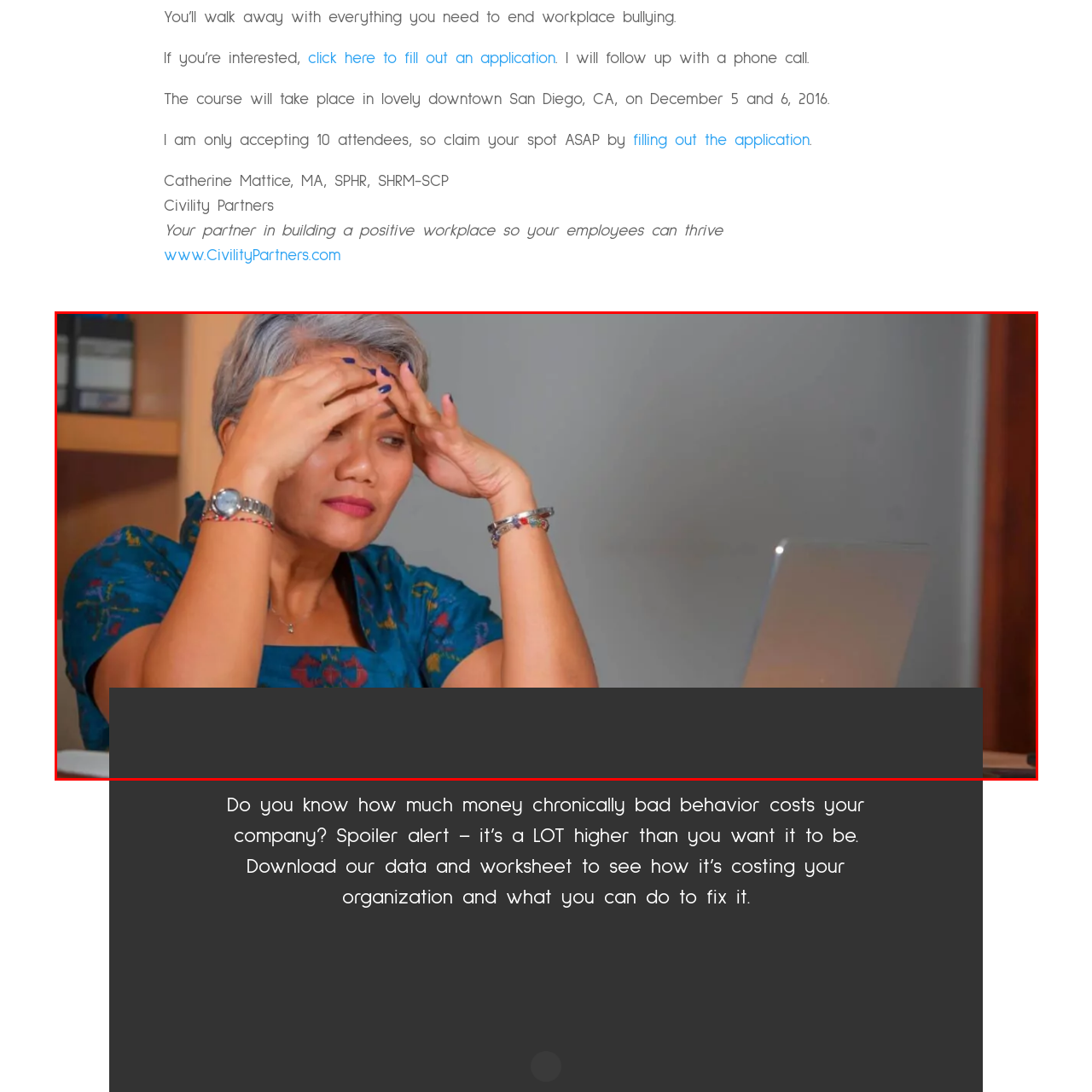What is the woman doing with her hands?
Examine the image that is surrounded by the red bounding box and answer the question with as much detail as possible using the image.

The caption describes the woman's expression as showing signs of frustration or stress, and specifically mentions that she is holding her head with both hands, indicating that she is dealing with a challenging situation.